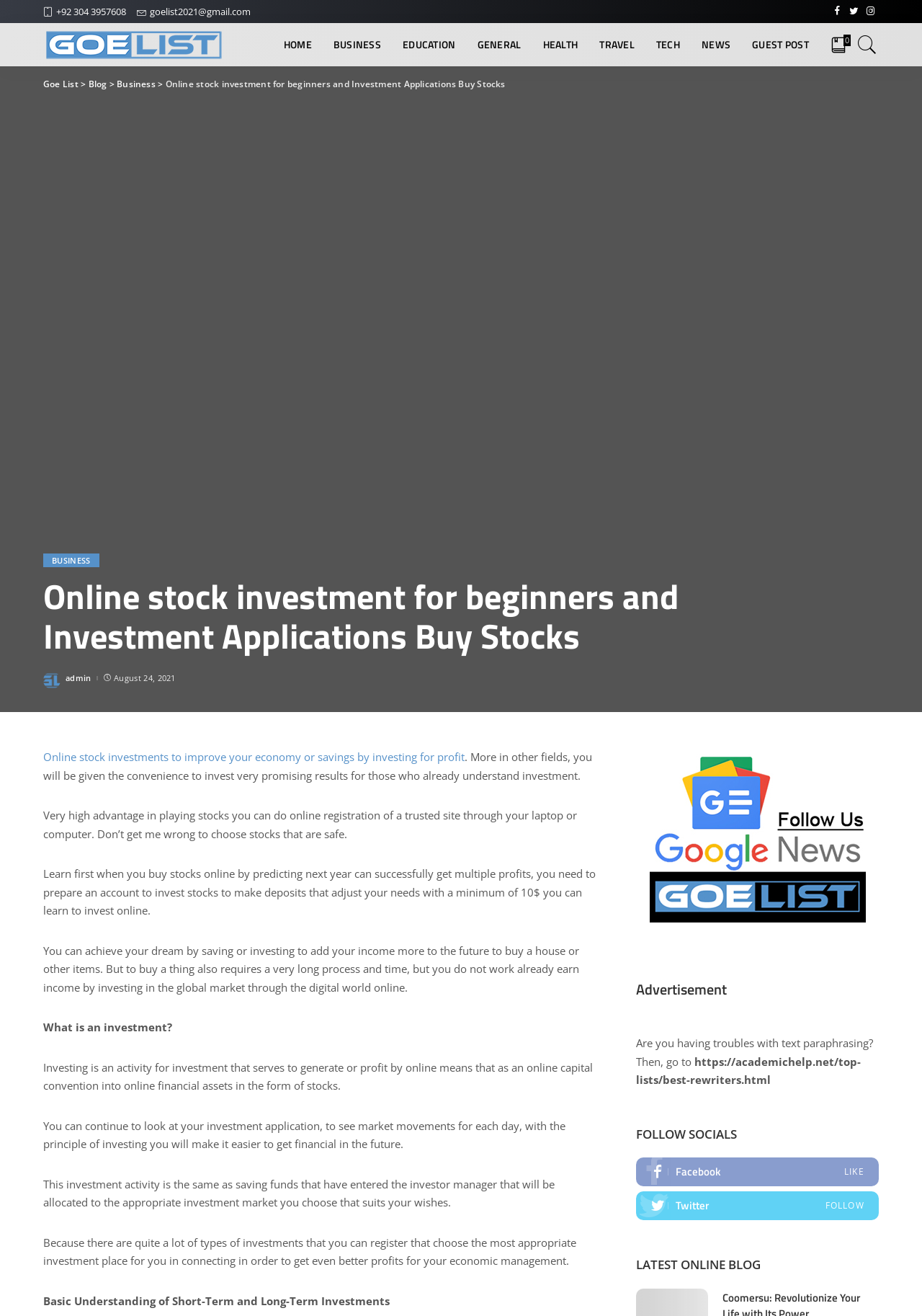Locate the bounding box of the UI element described in the following text: "HEALTH".

[0.577, 0.018, 0.638, 0.05]